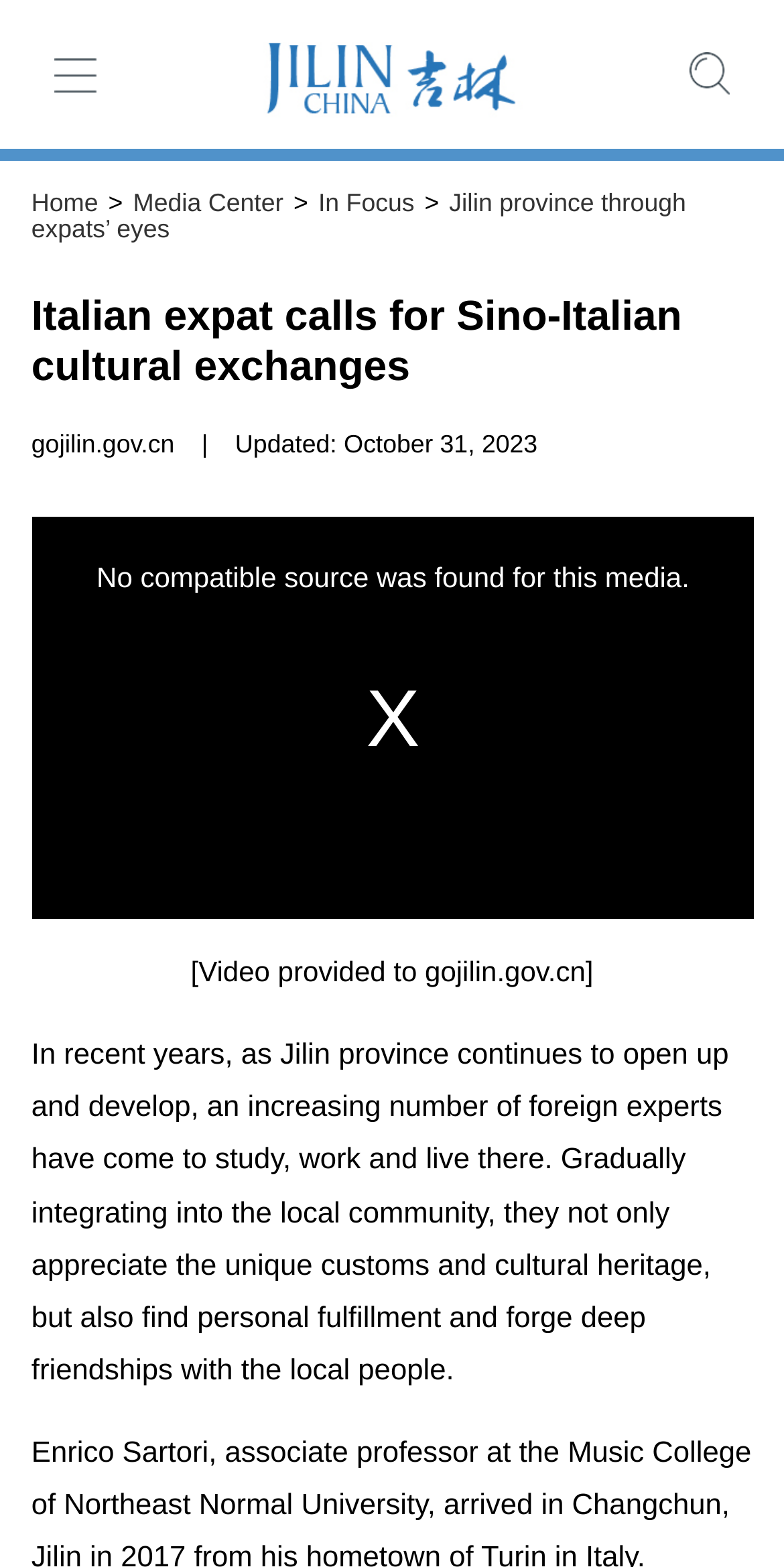Use the details in the image to answer the question thoroughly: 
When was the article updated?

I found the update date by looking at the StaticText element with the text 'Updated: October 31, 2023' at coordinates [0.3, 0.274, 0.686, 0.292].